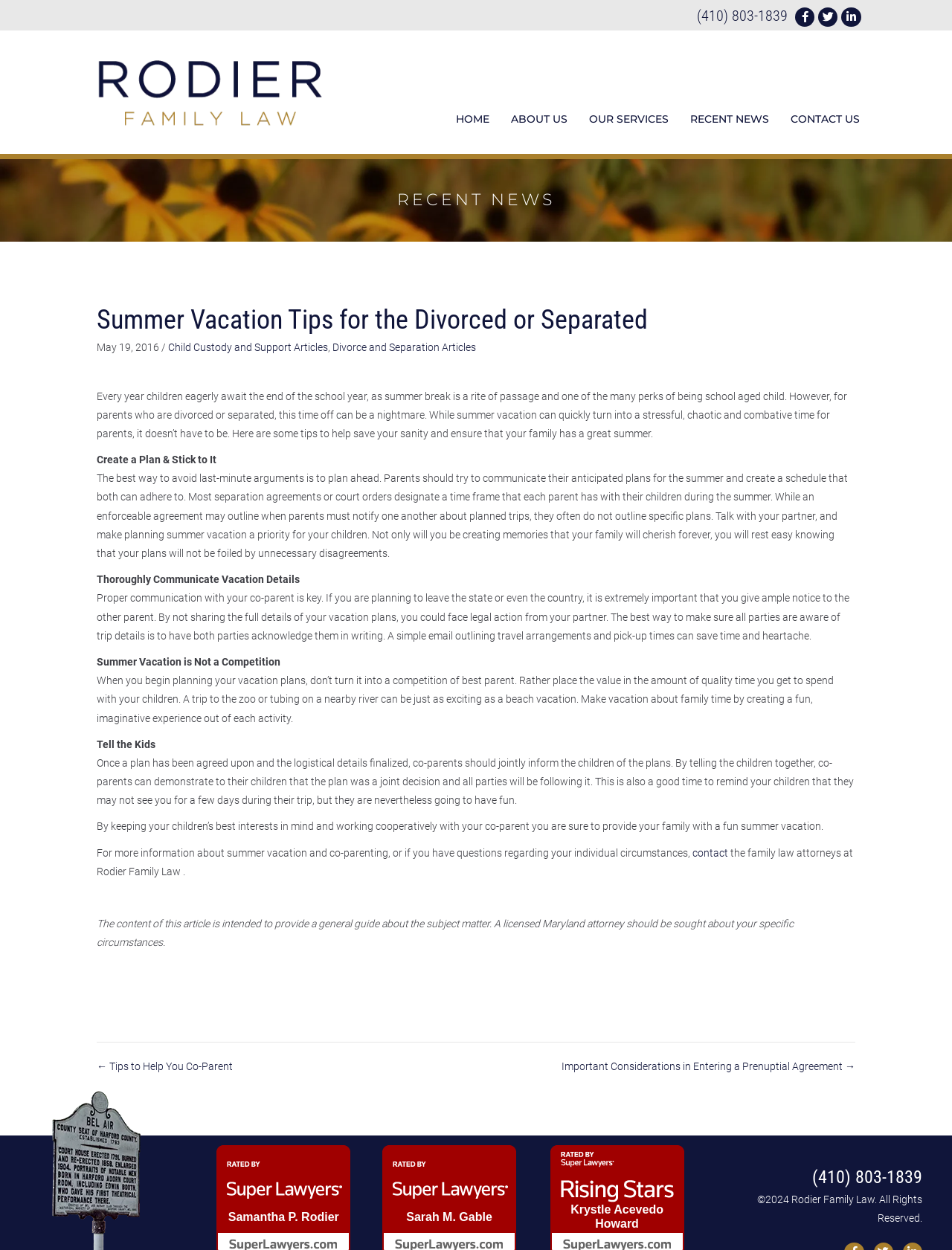Offer a detailed explanation of the webpage layout and contents.

This webpage is about summer vacation tips for divorced or separated parents. At the top, there is a logo of Rodier Family Law on the left, and a navigation menu with links to "HOME", "ABOUT US", "OUR SERVICES", "RECENT NEWS", and "CONTACT US" on the right. Below the navigation menu, there is a heading "RECENT NEWS" and a main content area.

In the main content area, there is a heading "Summer Vacation Tips for the Divorced or Separated" followed by a date "May 19, 2016" and two links to related articles. The main content is divided into several sections, each with a heading and a paragraph of text. The sections provide tips for parents, such as creating a plan and sticking to it, thoroughly communicating vacation details, not turning summer vacation into a competition, and telling the kids about the plans.

At the bottom of the main content area, there is a section with links to contact the family law attorneys at Rodier Family Law for more information. Below this section, there is a disclaimer about the content of the article and a navigation menu for posts with links to previous and next articles.

On the bottom left of the page, there are three links to attorneys' profiles, Samantha P. Rodier, Sarah M. Gable, and Krystle Acevedo Howard, each with a layout table. On the bottom right, there is a phone number "(410) 803-1839" and a copyright notice "©2024 Rodier Family Law. All Rights Reserved."